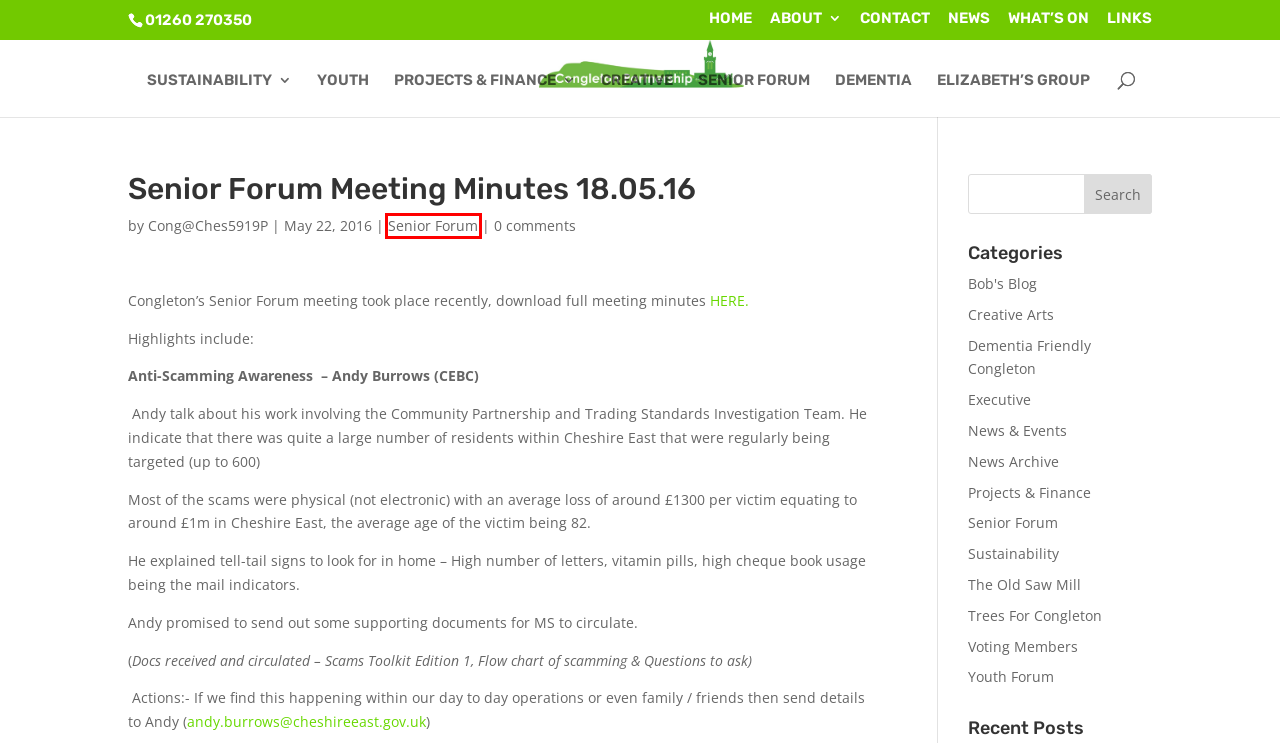Analyze the screenshot of a webpage with a red bounding box and select the webpage description that most accurately describes the new page resulting from clicking the element inside the red box. Here are the candidates:
A. Projects & Finance Archives - Congleton Partnership
B. The Old Saw Mill Archives - Congleton Partnership
C. Bob's Blog Archives - Congleton Partnership
D. Contact The Congleton Partnership - Regenerating our Town
E. Voting Members Archives - Congleton Partnership
F. Senior Forum Archives - Congleton Partnership
G. Congleton Partnership news and views
H. News Archive Archives - Congleton Partnership

F